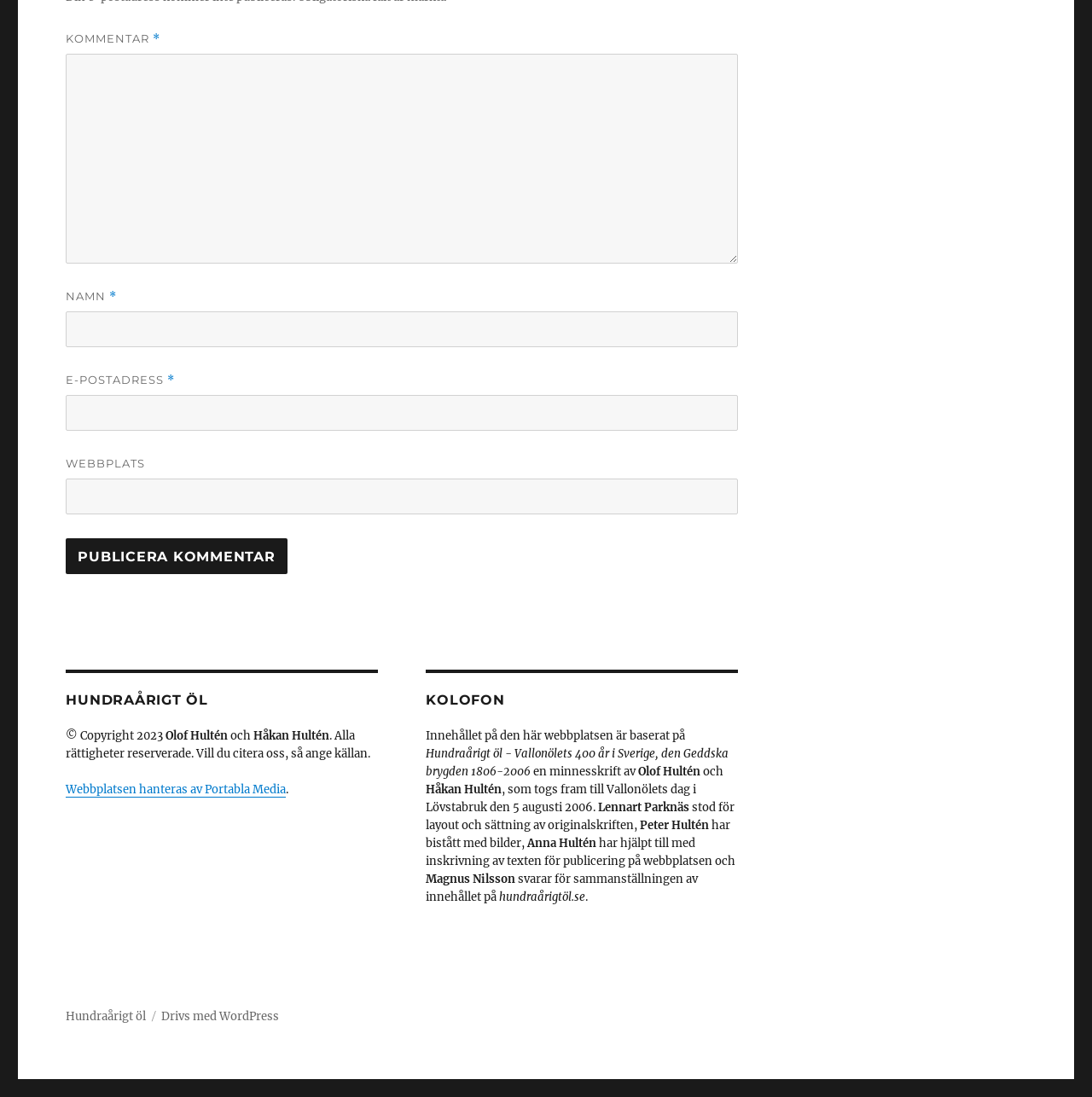Can you specify the bounding box coordinates for the region that should be clicked to fulfill this instruction: "Contact us".

None